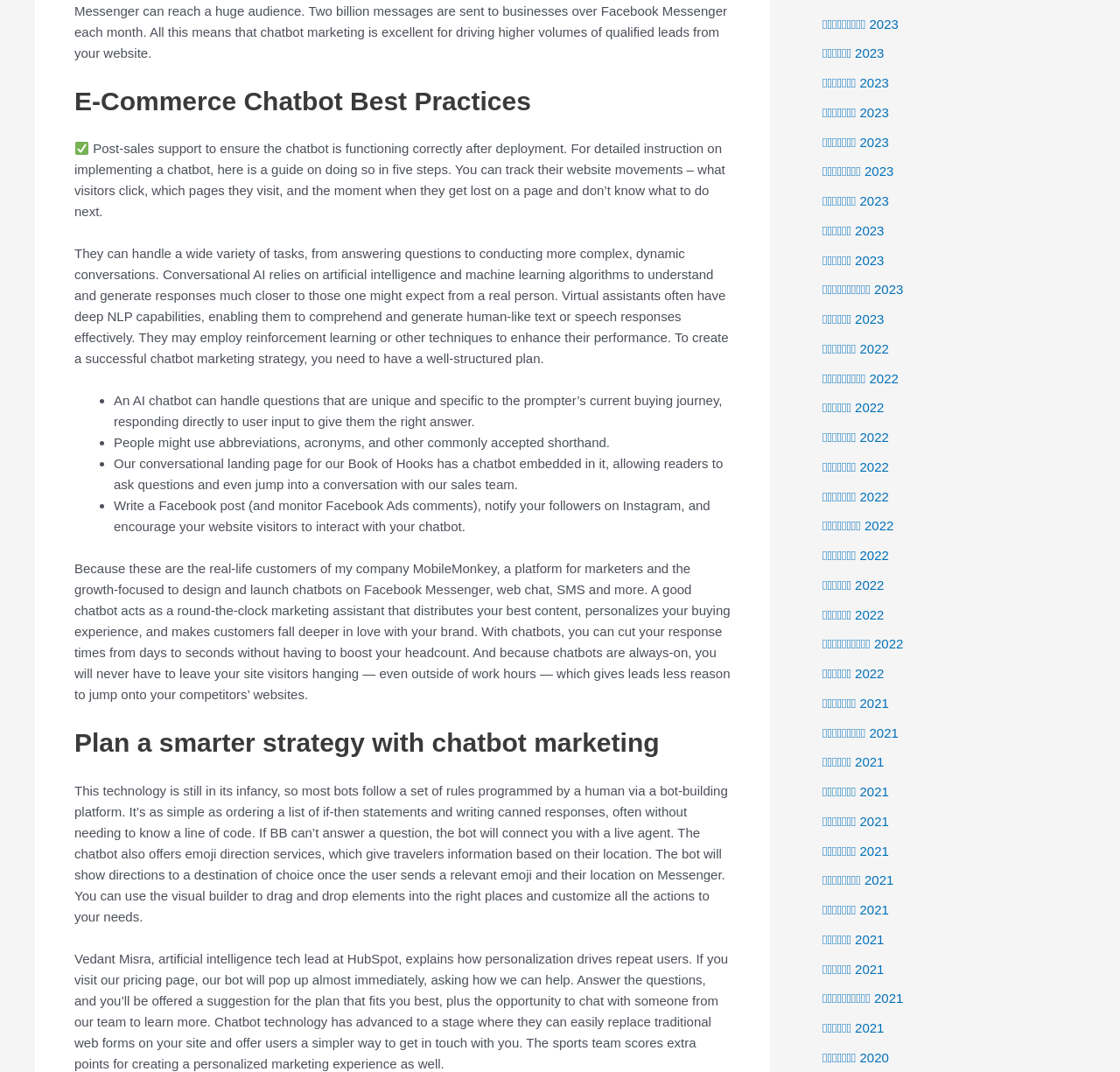Determine the coordinates of the bounding box that should be clicked to complete the instruction: "Read the heading 'E-Commerce Chatbot Best Practices'". The coordinates should be represented by four float numbers between 0 and 1: [left, top, right, bottom].

[0.066, 0.079, 0.652, 0.11]